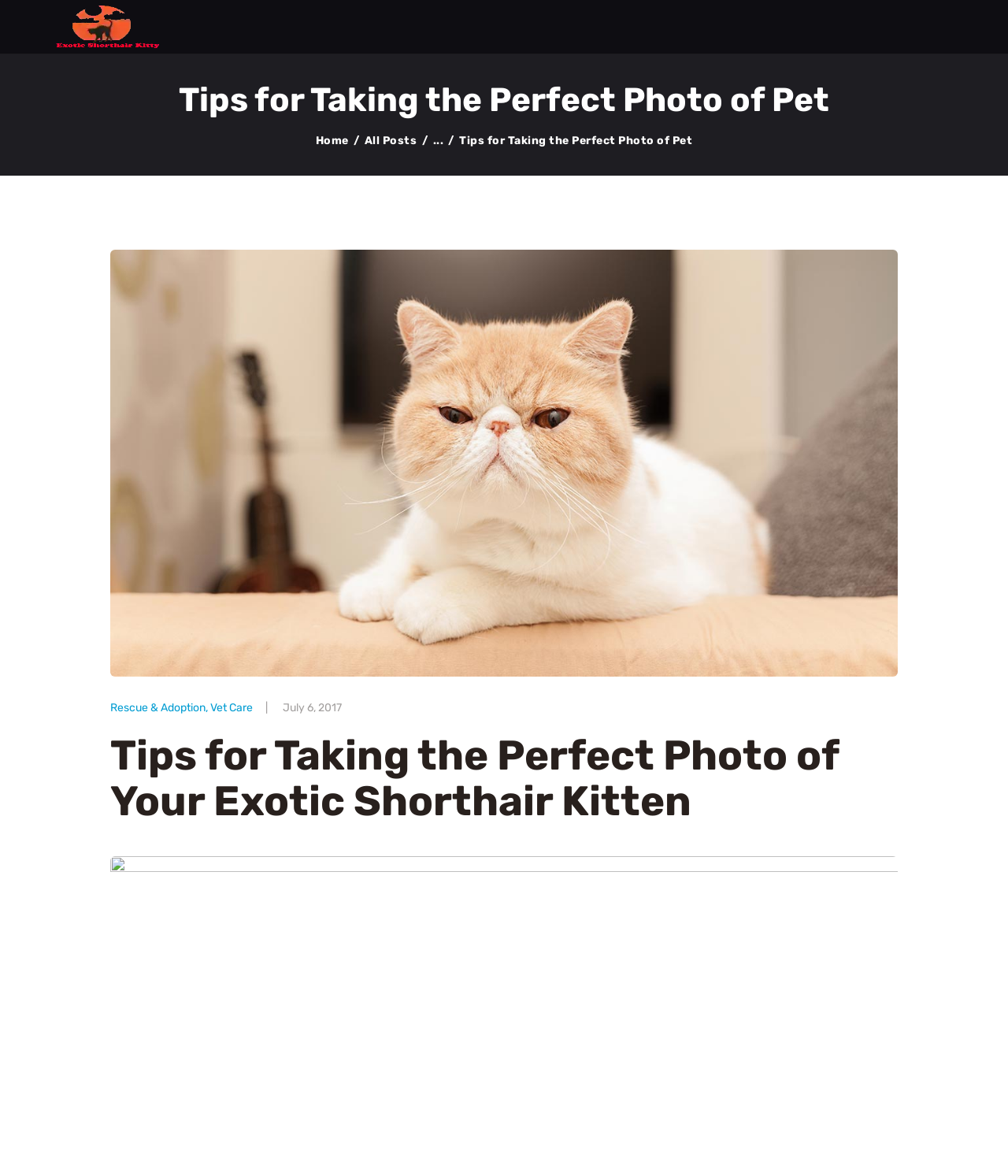Provide a thorough description of the webpage's content and layout.

The webpage appears to be a blog post or article about taking photos of pets, specifically exotic shorthair kittens. At the top left of the page, there is a small image, likely a logo or icon. Below this, there is a heading that reads "Tips for Taking the Perfect Photo of Pet". 

To the right of the heading, there are three links: "Home", "All Posts", and an ellipsis ("..."). Below these links, there is a static text that repeats the heading "Tips for Taking the Perfect Photo of Pet". 

The main content of the page is an image that takes up most of the page, with a caption or title "Tips for Taking the Perfect Photo of Pet". At the bottom of the image, there are several links and text elements, including "Rescue & Adoption", "Vet Care", a date "July 6, 2017", and an empty link. 

Above these links, there is a heading that reads "Tips for Taking the Perfect Photo of Your Exotic Shorthair Kitten". Below this heading, there is another link. At the very bottom right of the page, there is a small icon or button with a symbol "\ue85a".